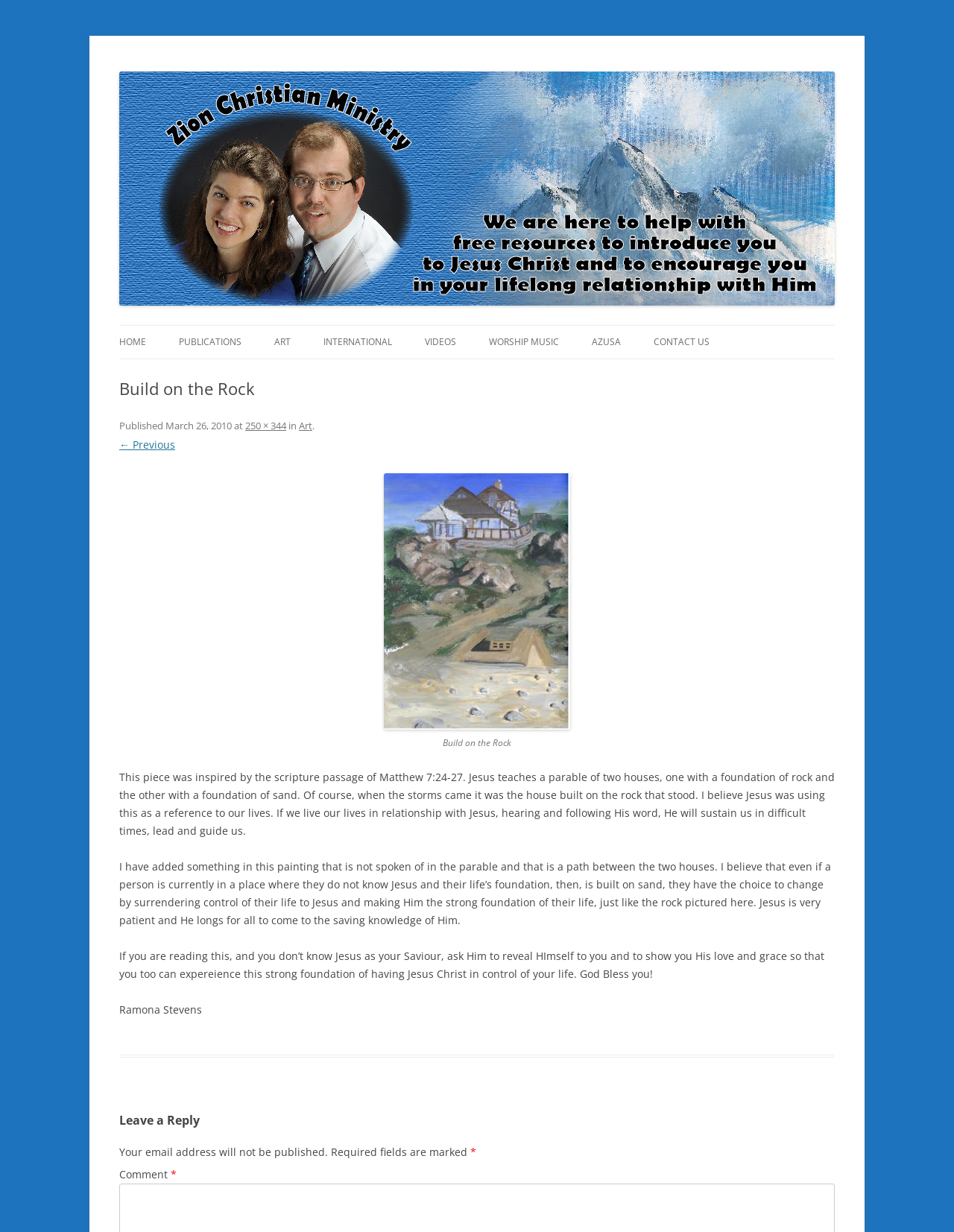Can you specify the bounding box coordinates of the area that needs to be clicked to fulfill the following instruction: "learn about Cefeidas Group"?

None